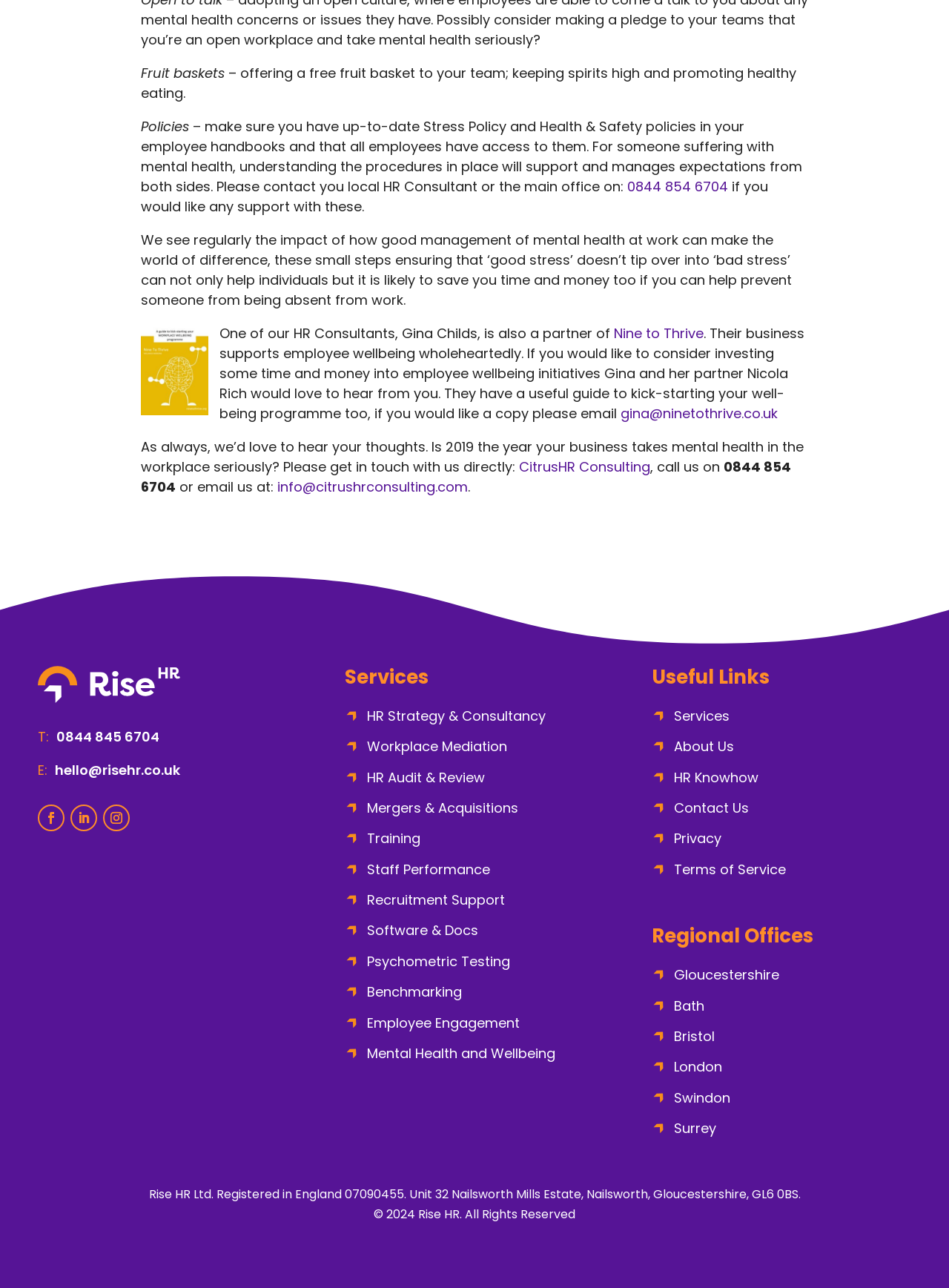Determine the bounding box coordinates for the area that should be clicked to carry out the following instruction: "Click the 'Nine to Thrive' link".

[0.647, 0.252, 0.741, 0.266]